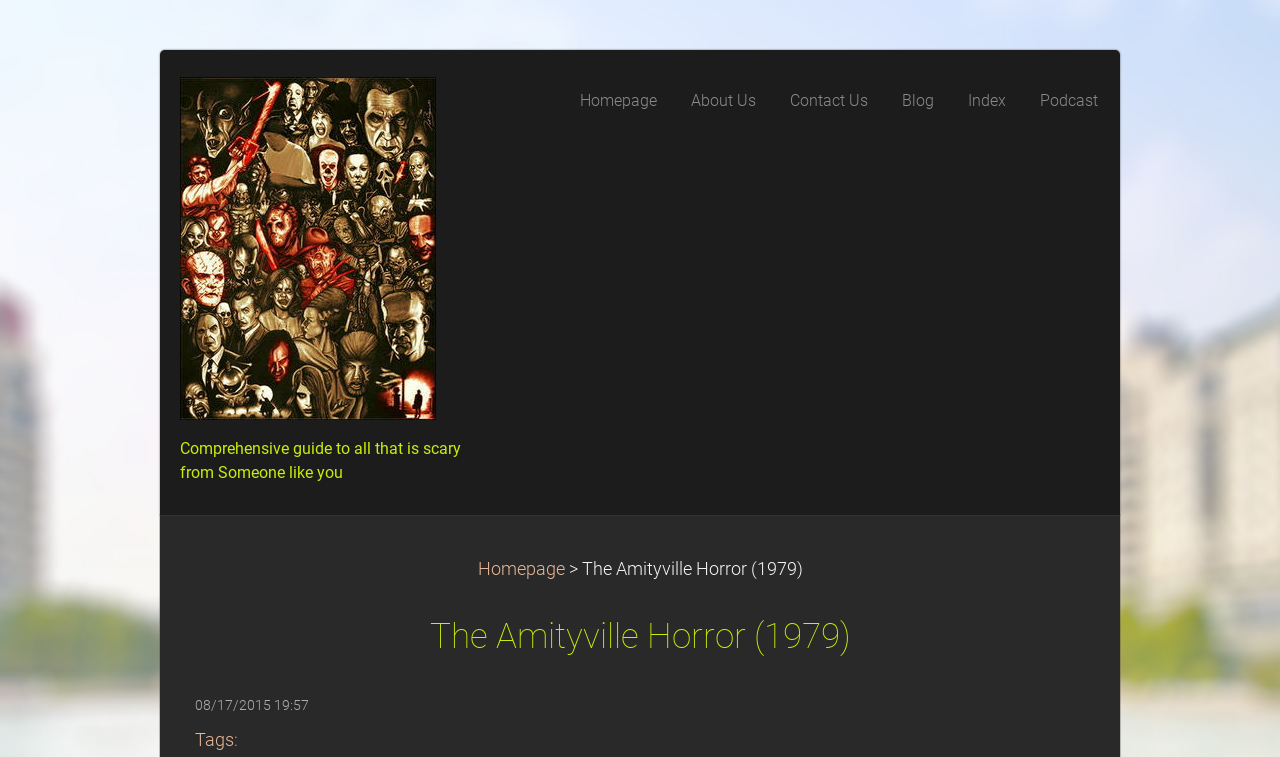How many tags are associated with the review?
From the screenshot, provide a brief answer in one word or phrase.

1